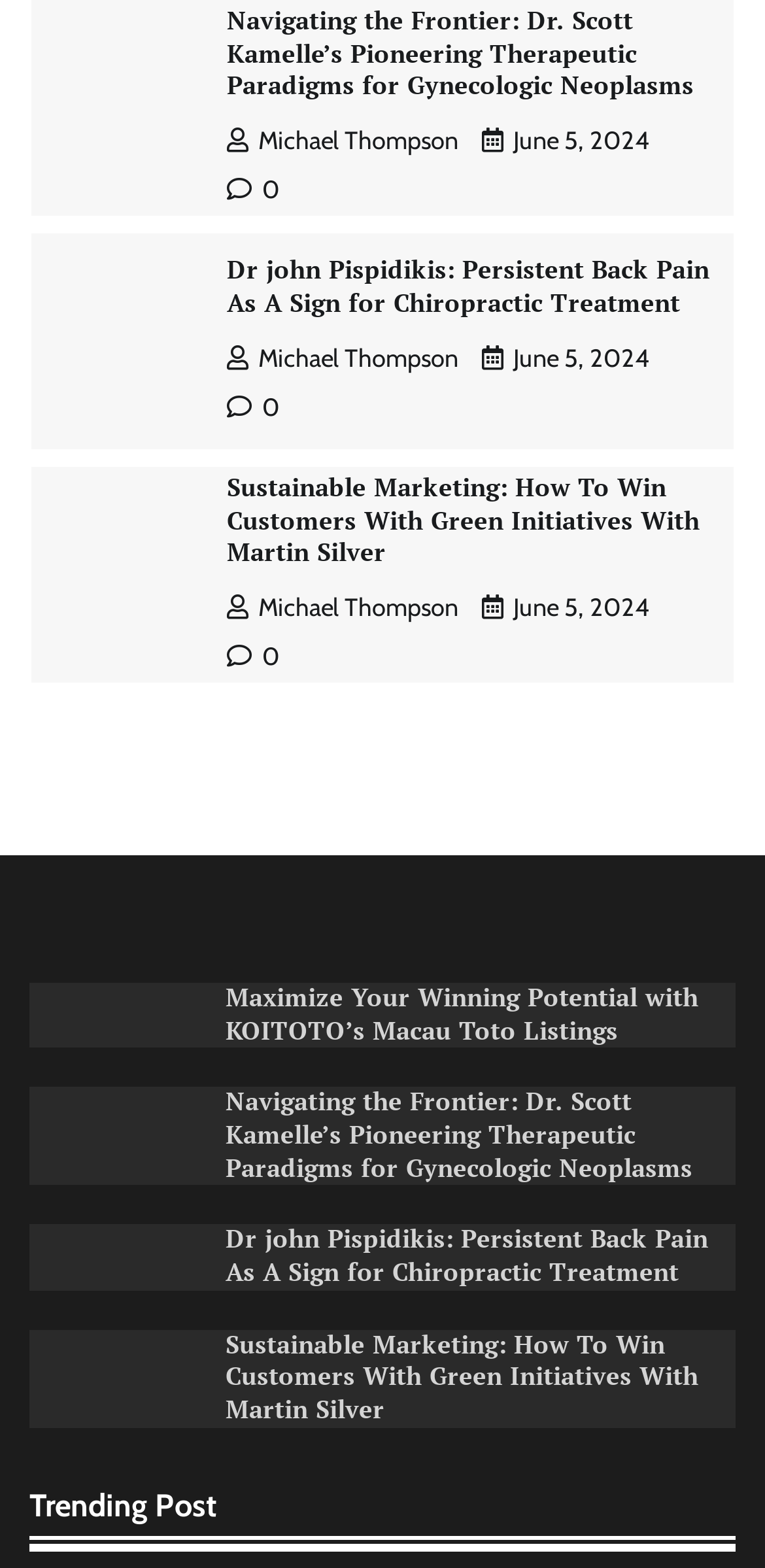Locate the bounding box coordinates of the area you need to click to fulfill this instruction: 'Read the article about chiropractic treatment'. The coordinates must be in the form of four float numbers ranging from 0 to 1: [left, top, right, bottom].

[0.295, 0.78, 0.926, 0.822]